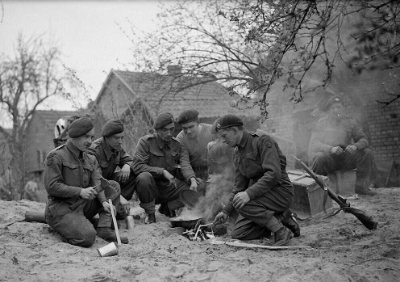Where was the photograph taken?
Based on the visual content, answer with a single word or a brief phrase.

Drevenack, Germany